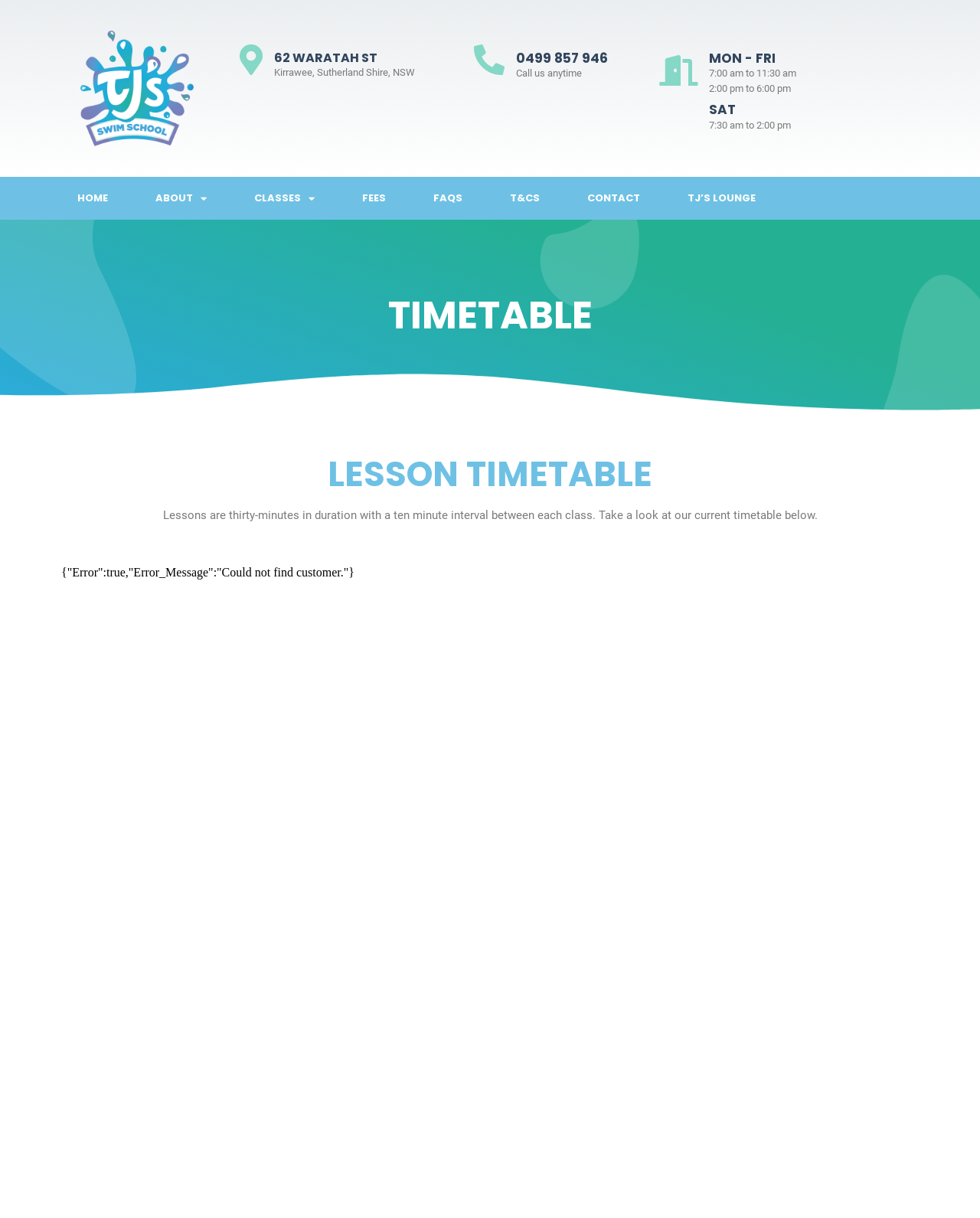Determine the bounding box coordinates of the clickable element necessary to fulfill the instruction: "Check the lesson timetable". Provide the coordinates as four float numbers within the 0 to 1 range, i.e., [left, top, right, bottom].

[0.078, 0.243, 0.922, 0.275]